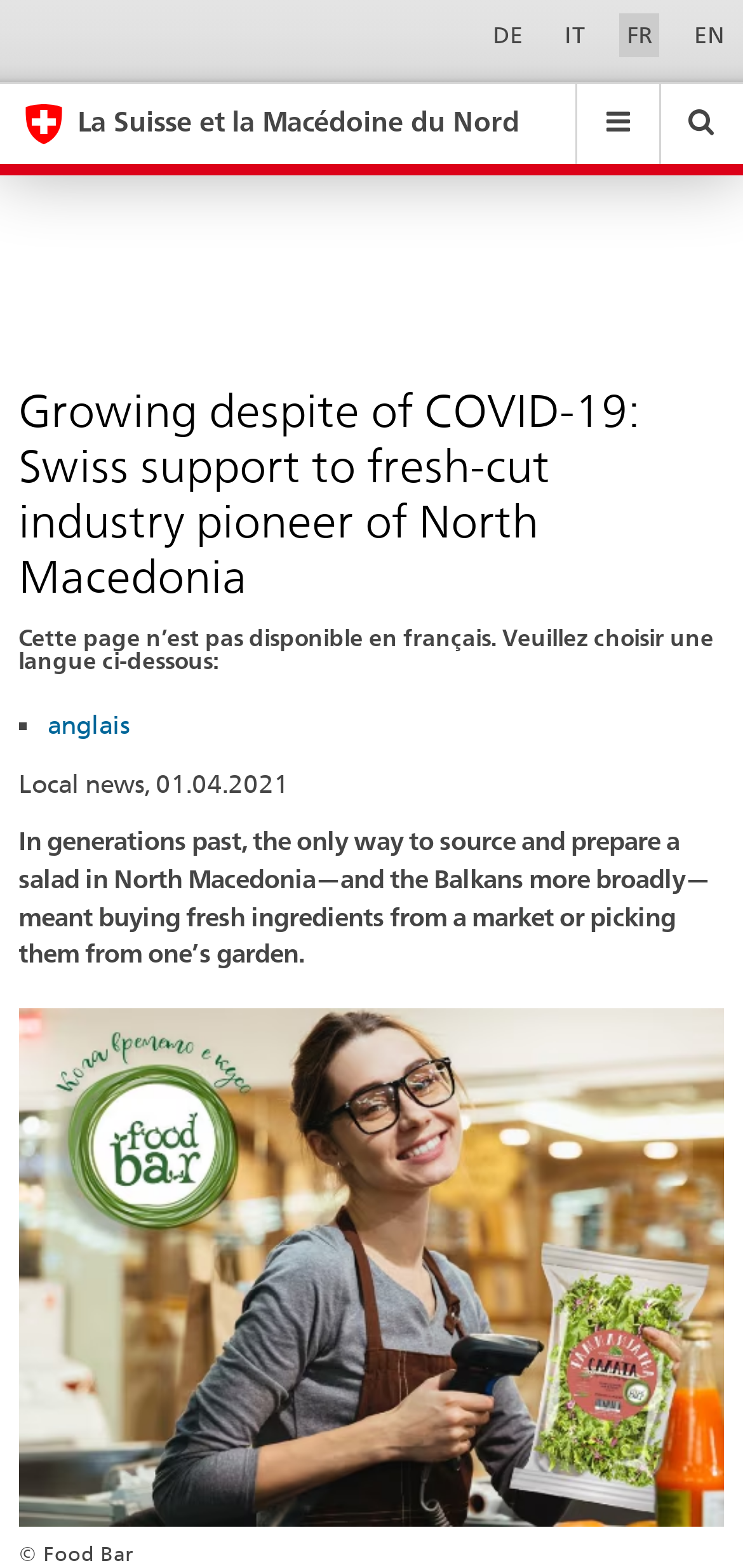Please locate the clickable area by providing the bounding box coordinates to follow this instruction: "search for something".

[0.025, 0.112, 0.759, 0.147]